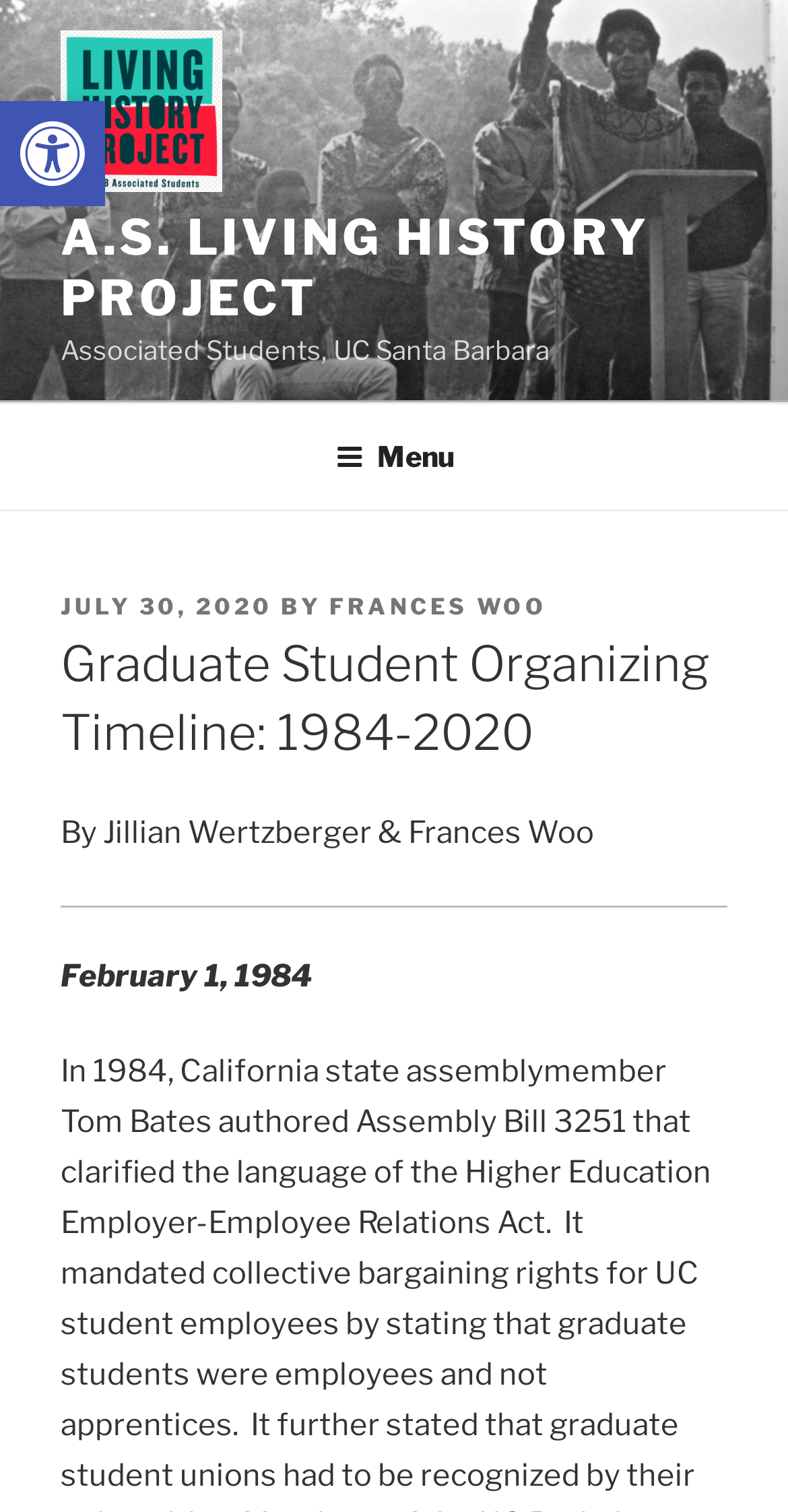Find and generate the main title of the webpage.

Graduate Student Organizing Timeline: 1984-2020